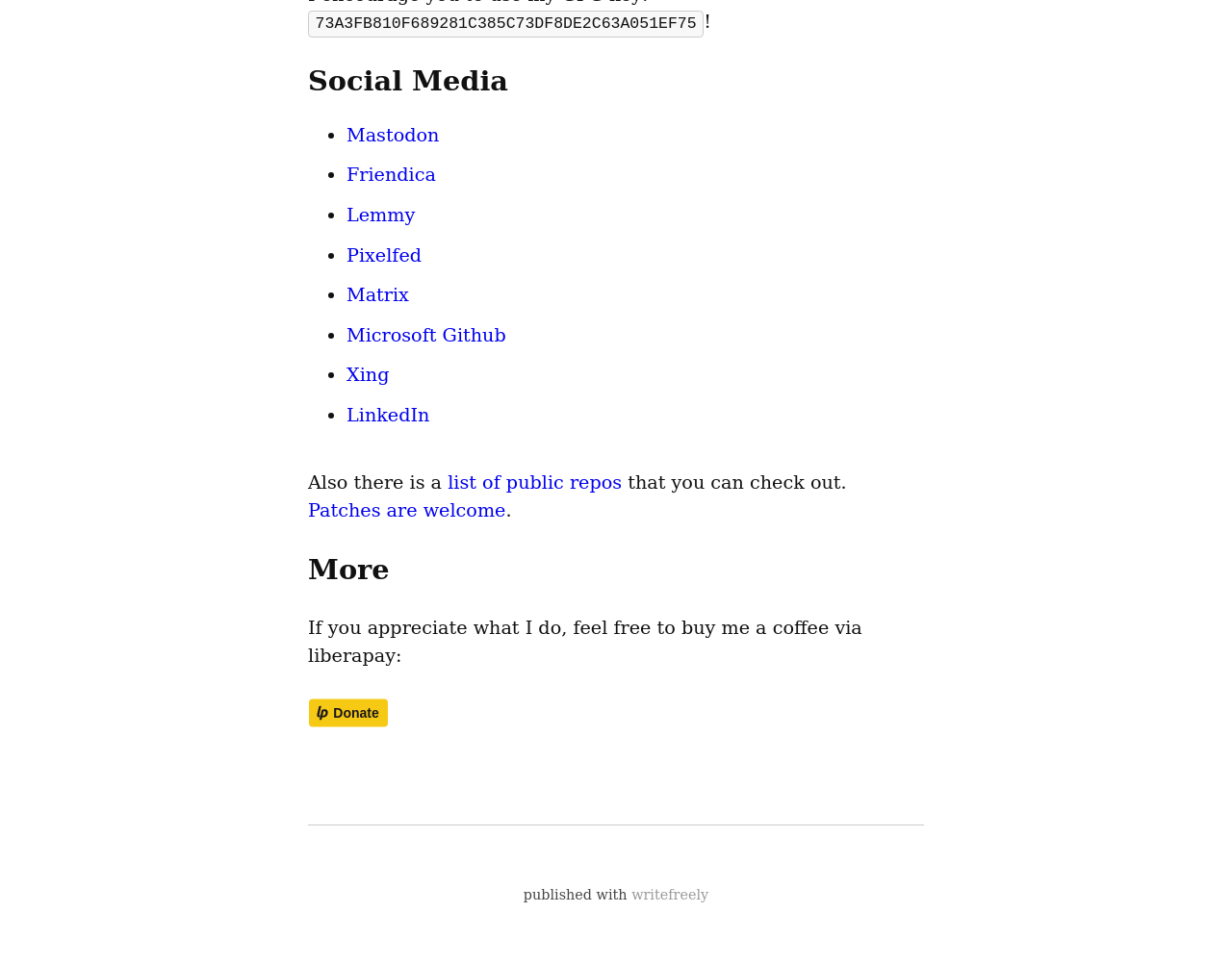Given the element description Patches are welcome, identify the bounding box coordinates for the UI element on the webpage screenshot. The format should be (top-left x, top-left y, bottom-right x, bottom-right y), with values between 0 and 1.

[0.25, 0.518, 0.41, 0.541]